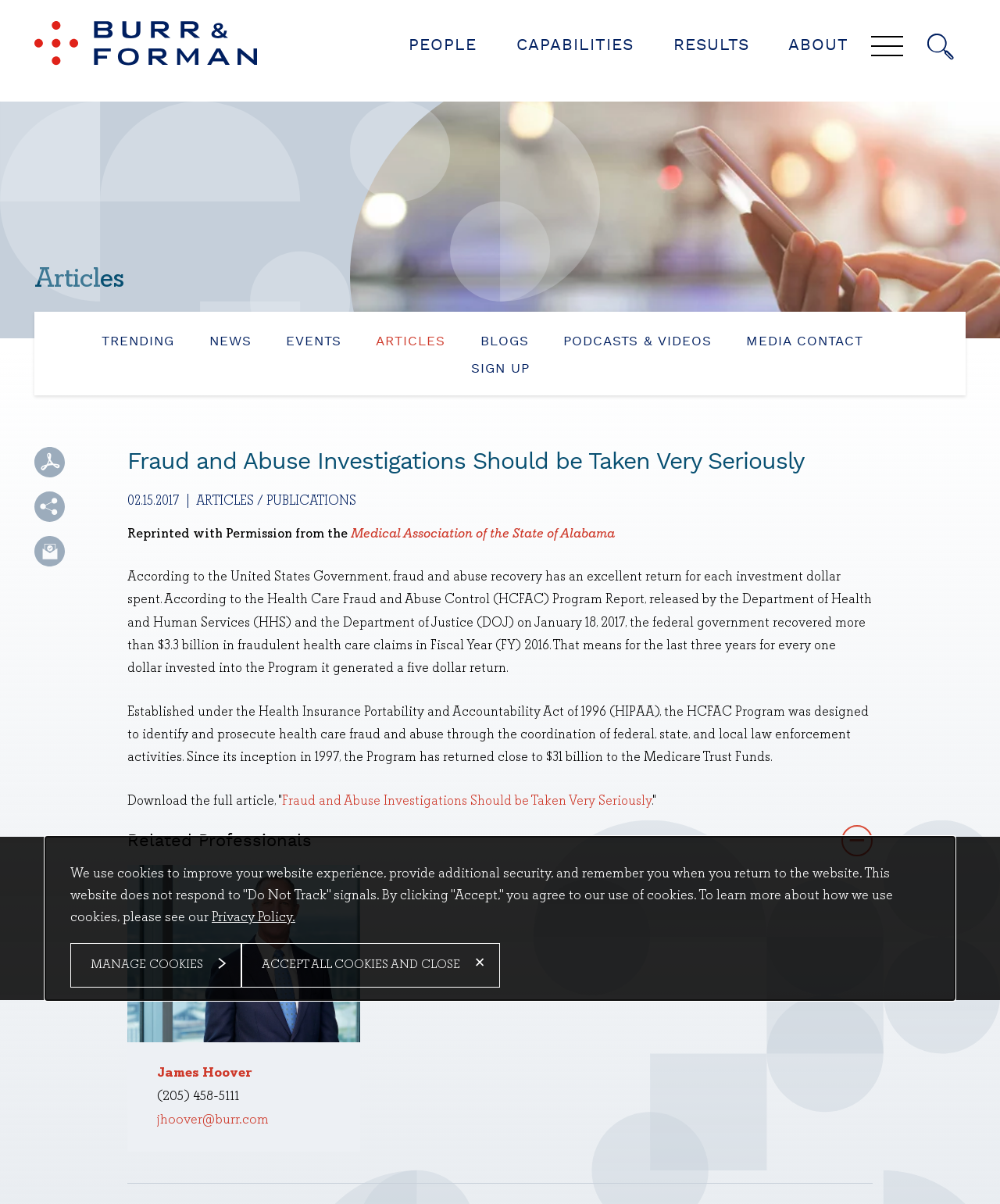Given the element description: "Accept All Cookies and Close", predict the bounding box coordinates of the UI element it refers to, using four float numbers between 0 and 1, i.e., [left, top, right, bottom].

[0.241, 0.783, 0.5, 0.82]